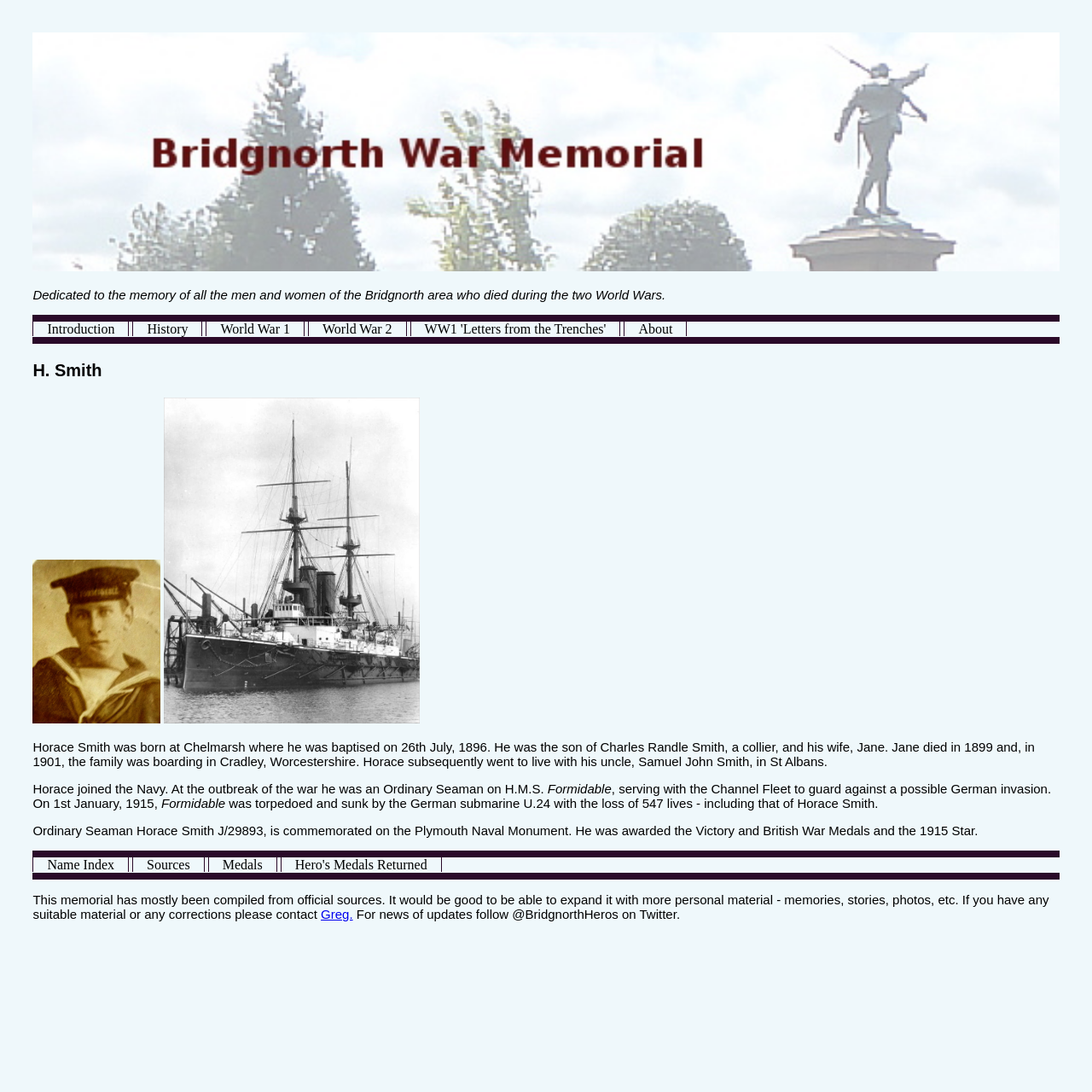What is the name of the Twitter account for news updates?
Identify the answer in the screenshot and reply with a single word or phrase.

@BridgnorthHeros